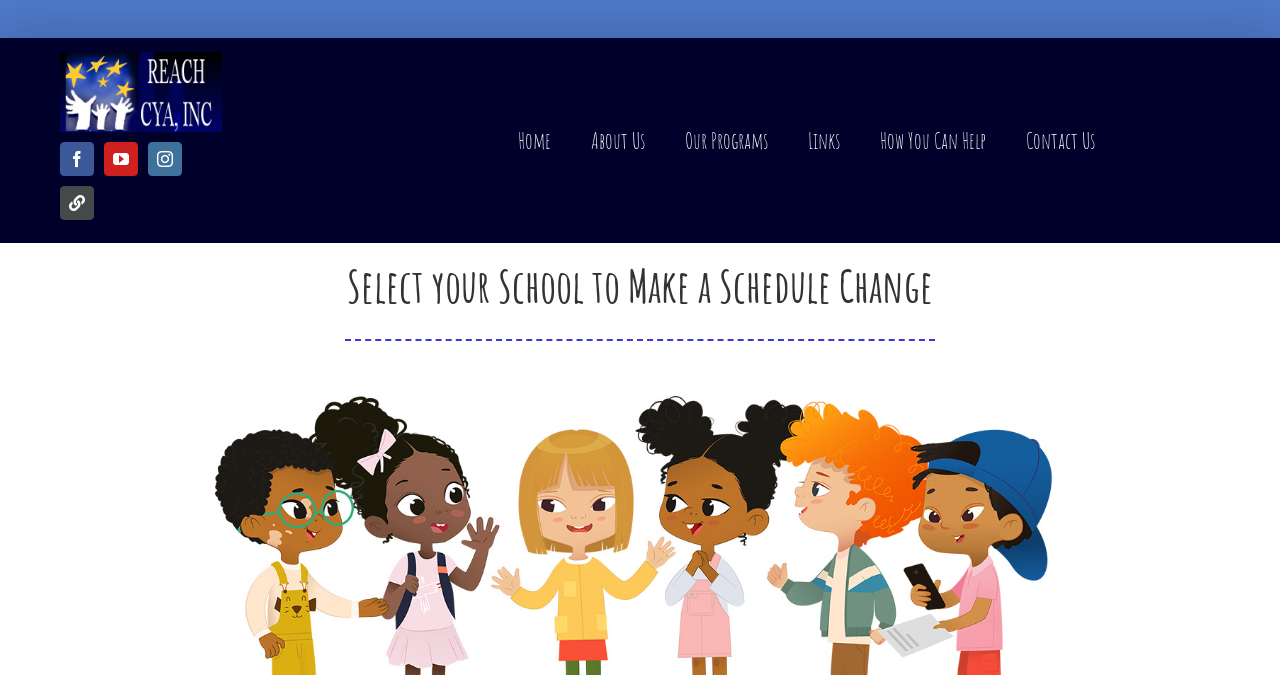Please identify the coordinates of the bounding box that should be clicked to fulfill this instruction: "Select your School to Make a Schedule Change".

[0.039, 0.389, 0.961, 0.456]